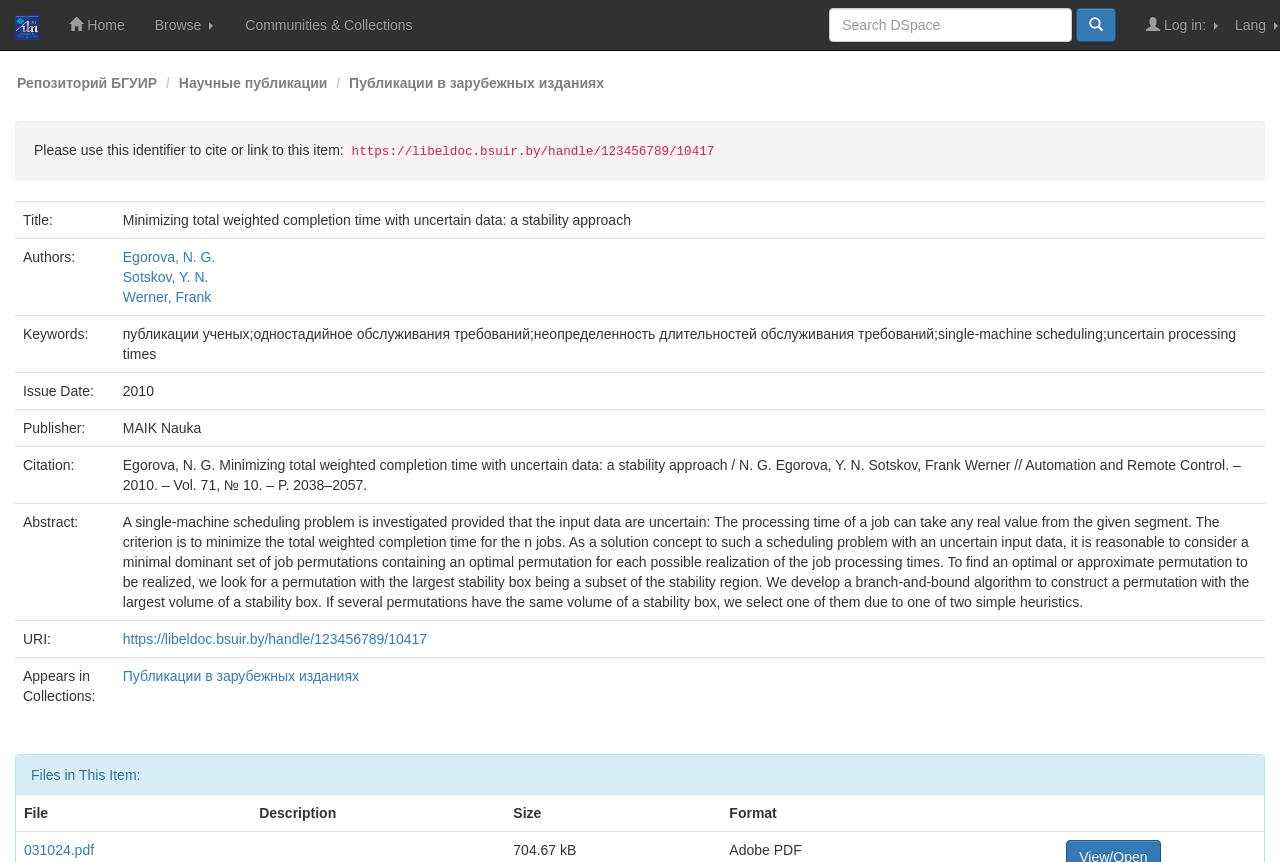Please give the bounding box coordinates of the area that should be clicked to fulfill the following instruction: "Search DSpace". The coordinates should be in the format of four float numbers from 0 to 1, i.e., [left, top, right, bottom].

[0.648, 0.009, 0.838, 0.049]